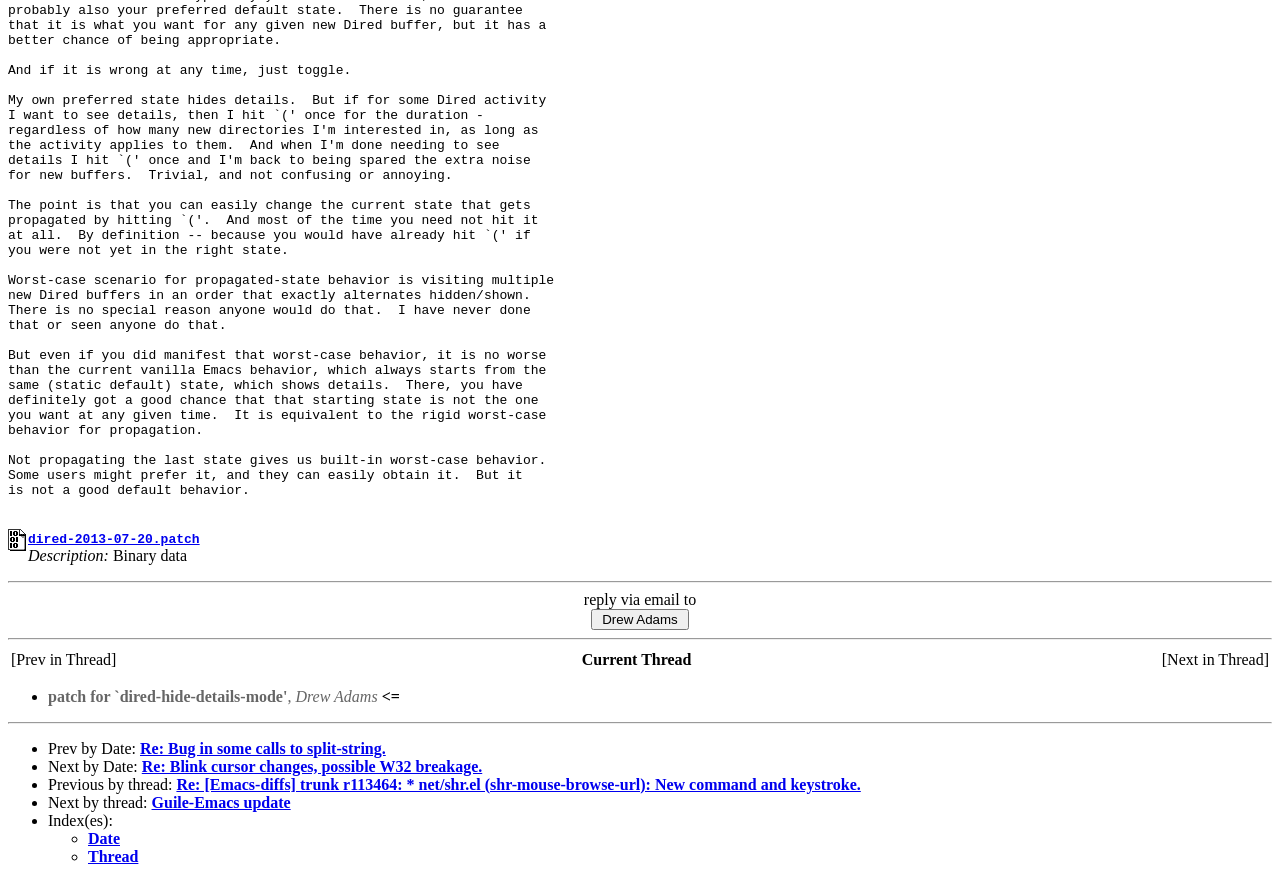Show the bounding box coordinates of the region that should be clicked to follow the instruction: "Go to the previous thread."

[0.008, 0.737, 0.329, 0.759]